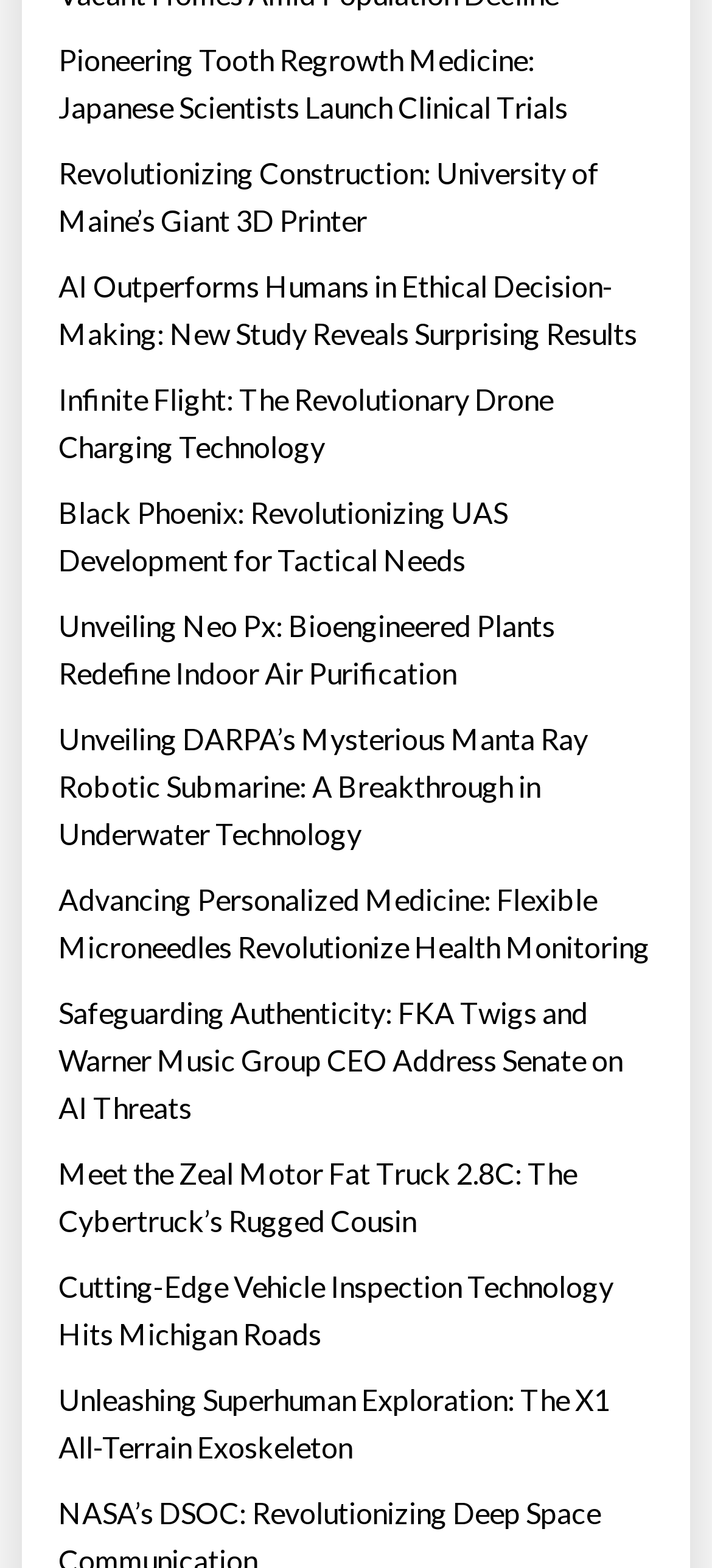Please determine the bounding box coordinates of the element to click in order to execute the following instruction: "Explore AI outperforming humans in ethical decision-making". The coordinates should be four float numbers between 0 and 1, specified as [left, top, right, bottom].

[0.082, 0.168, 0.918, 0.228]